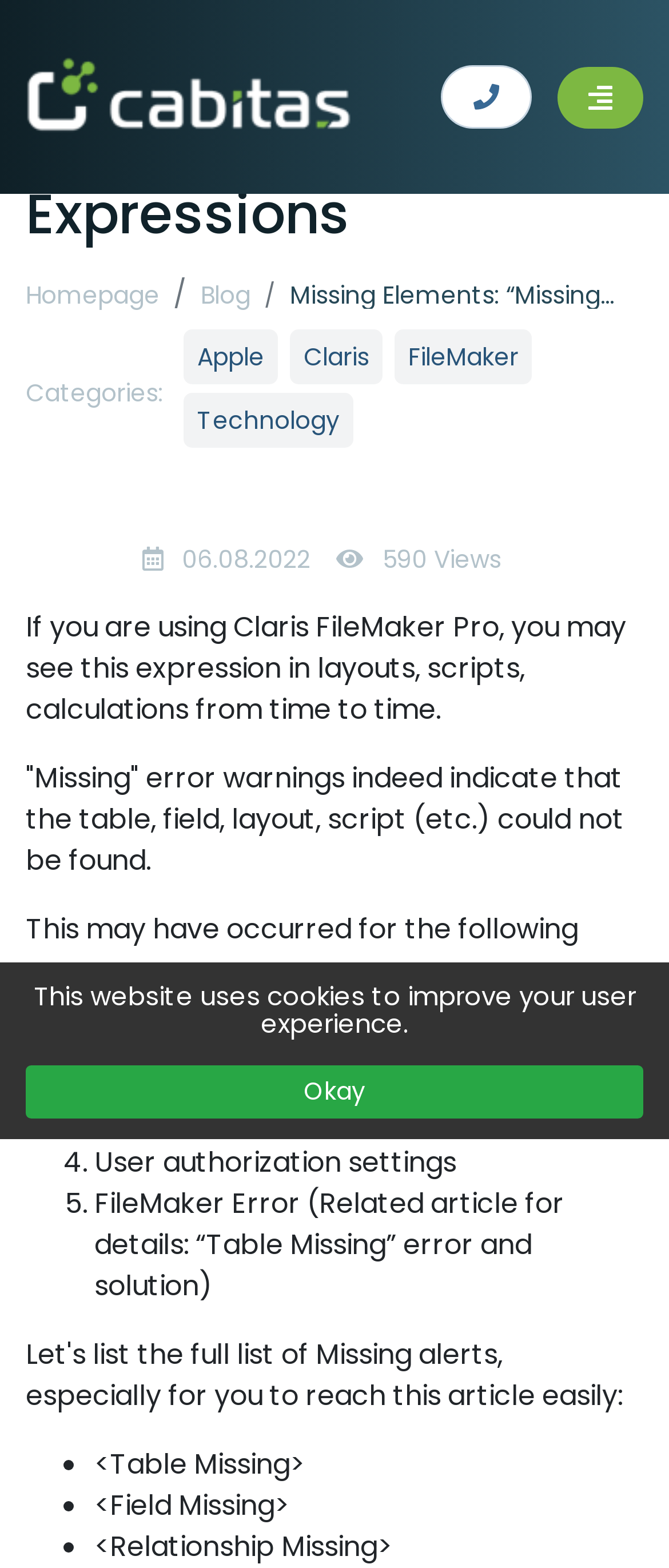Create an elaborate caption that covers all aspects of the webpage.

The webpage appears to be a blog article discussing the "Missing" error warnings in Claris FileMaker Pro. At the top left corner, there is a logo of Cabitaş Mühendislik Tic. Ltd. Şti., accompanied by a link to the company's homepage. To the right of the logo, there are two icons, a search button and a button with an unknown function.

Below the logo, there is a heading that reads "Missing Elements: “Missing”/“Missing” Expressions". Underneath the heading, there is a category section with links to categories such as "Apple", "Claris", "FileMaker", and "Technology". 

To the right of the category section, there is a breadcrumb navigation menu with links to the homepage and the blog. Below the navigation menu, there is a date "06.08.2022" and a view count "590 Views".

The main content of the article starts with a paragraph explaining that the "Missing" error warnings in FileMaker Pro indicate that a table, field, layout, script, or other elements could not be found. The article then lists five possible reasons for this error, including deleting the relevant element, elements not being defined during a specific time, copy/paste external file not found, user authorization settings, and FileMaker error. Each reason is marked with a numbered list marker.

At the bottom of the page, there is a section with three bullet points, each linking to a related article about "Table Missing", "Field Missing", and "Relationship Missing" errors. Finally, there is a cookie policy notification at the bottom of the page with an "Okay" button to accept the terms.